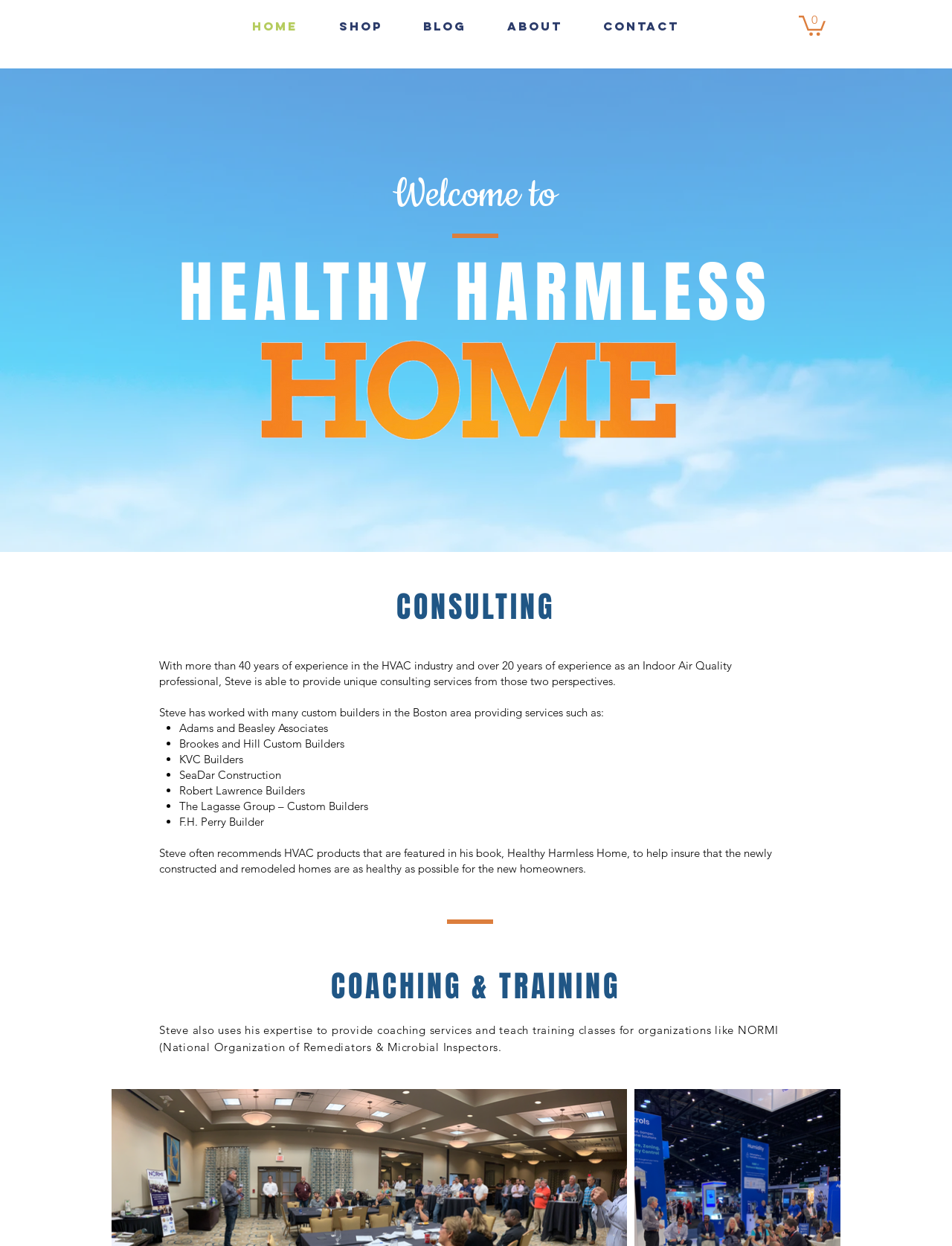Answer this question using a single word or a brief phrase:
What is the name of the business owned by Steven Hergott?

Inspired Indoor Air